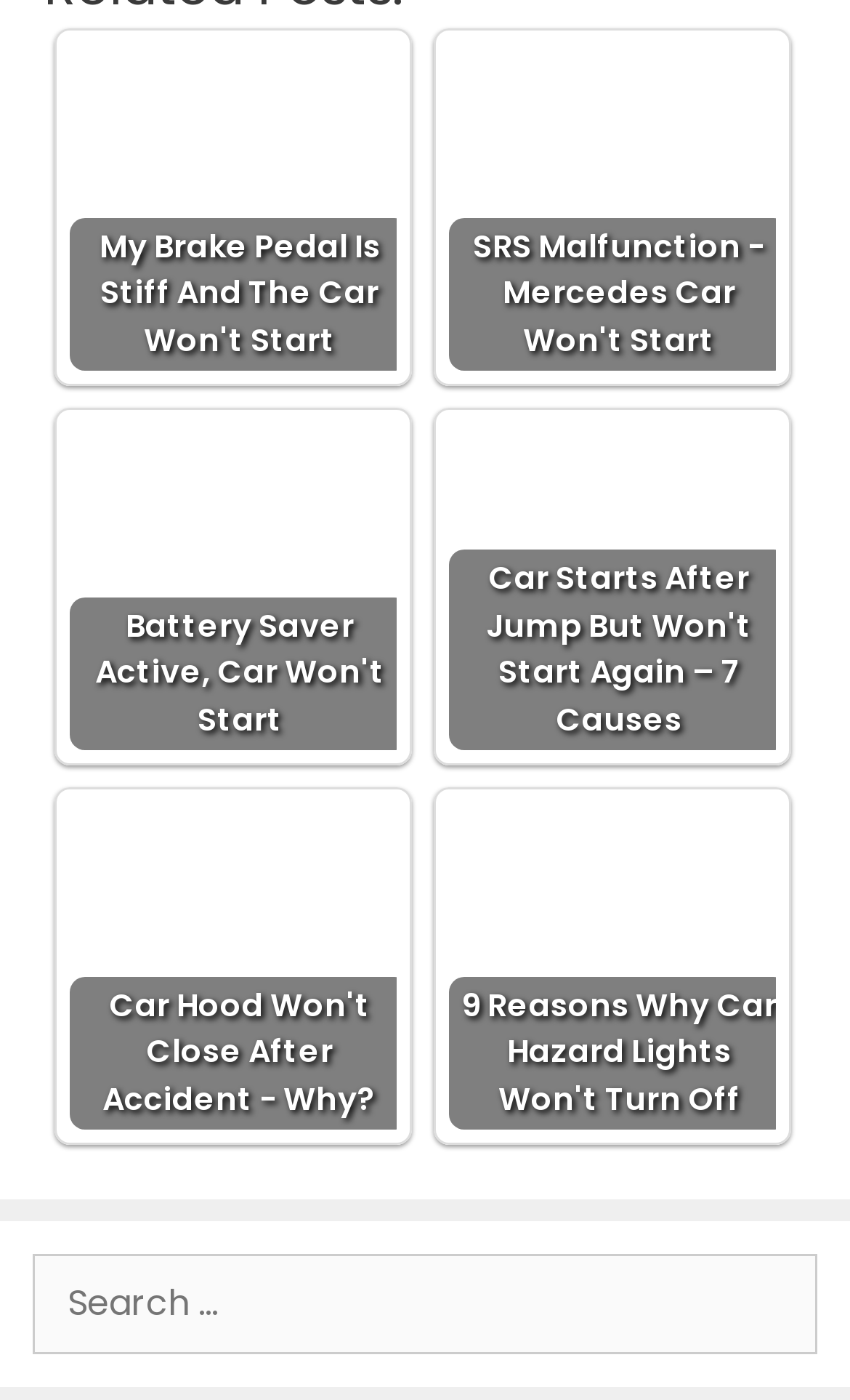How many columns of links are on the webpage?
Answer the question using a single word or phrase, according to the image.

2